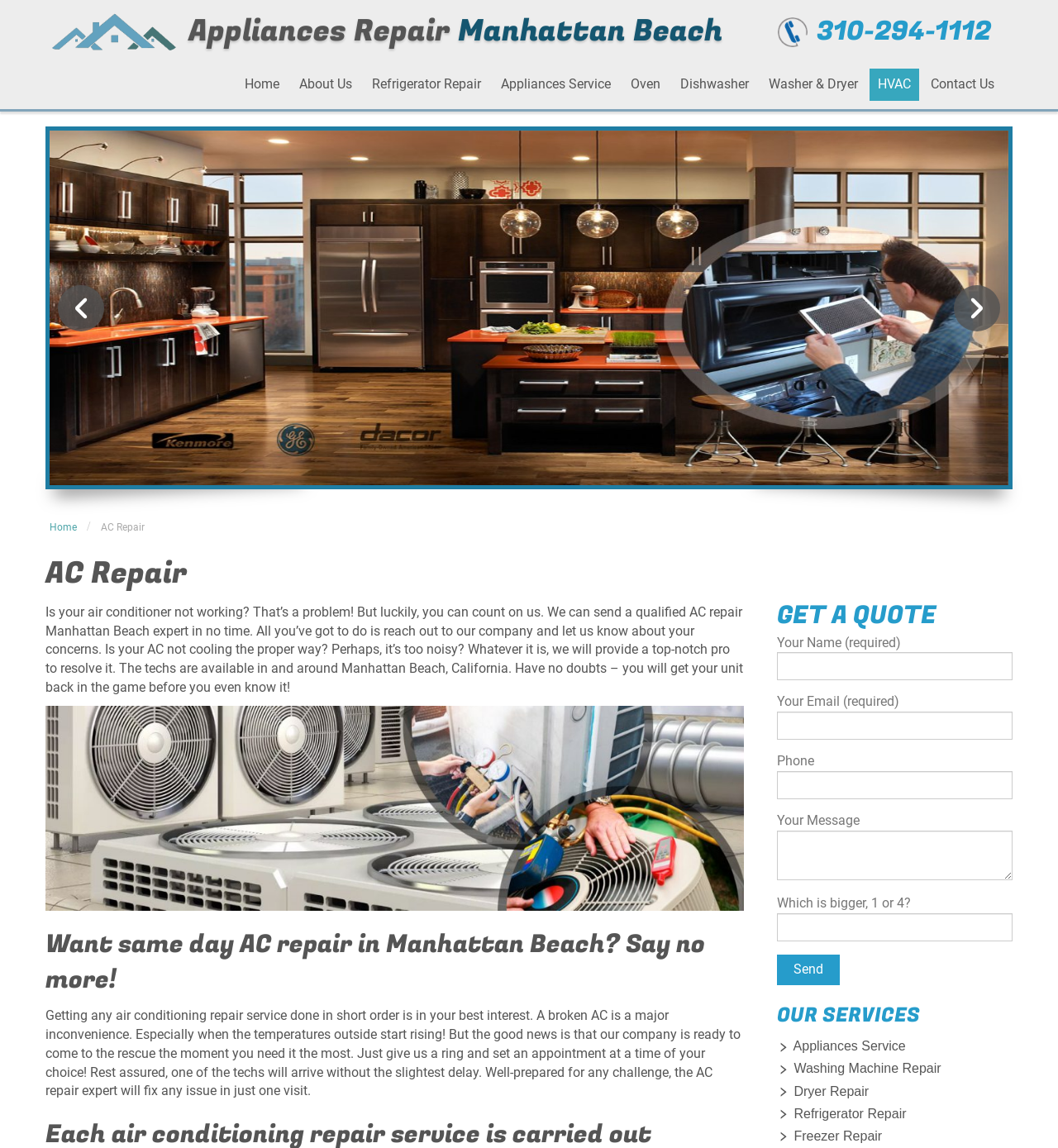Bounding box coordinates should be in the format (top-left x, top-left y, bottom-right x, bottom-right y) and all values should be floating point numbers between 0 and 1. Determine the bounding box coordinate for the UI element described as: Proudly powered by WordPress

None